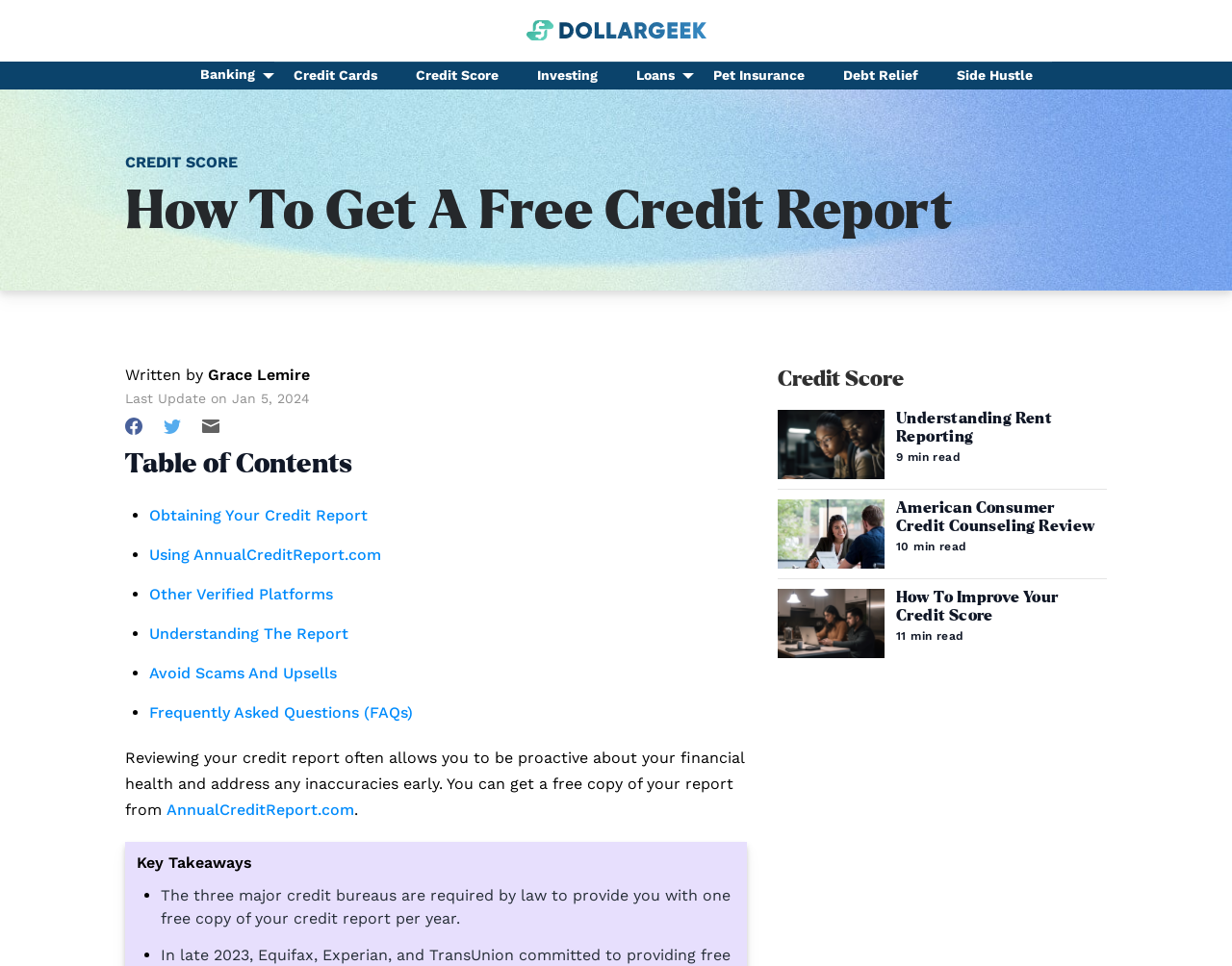Where can you get a free copy of your credit report?
Look at the screenshot and respond with a single word or phrase.

AnnualCreditReport.com